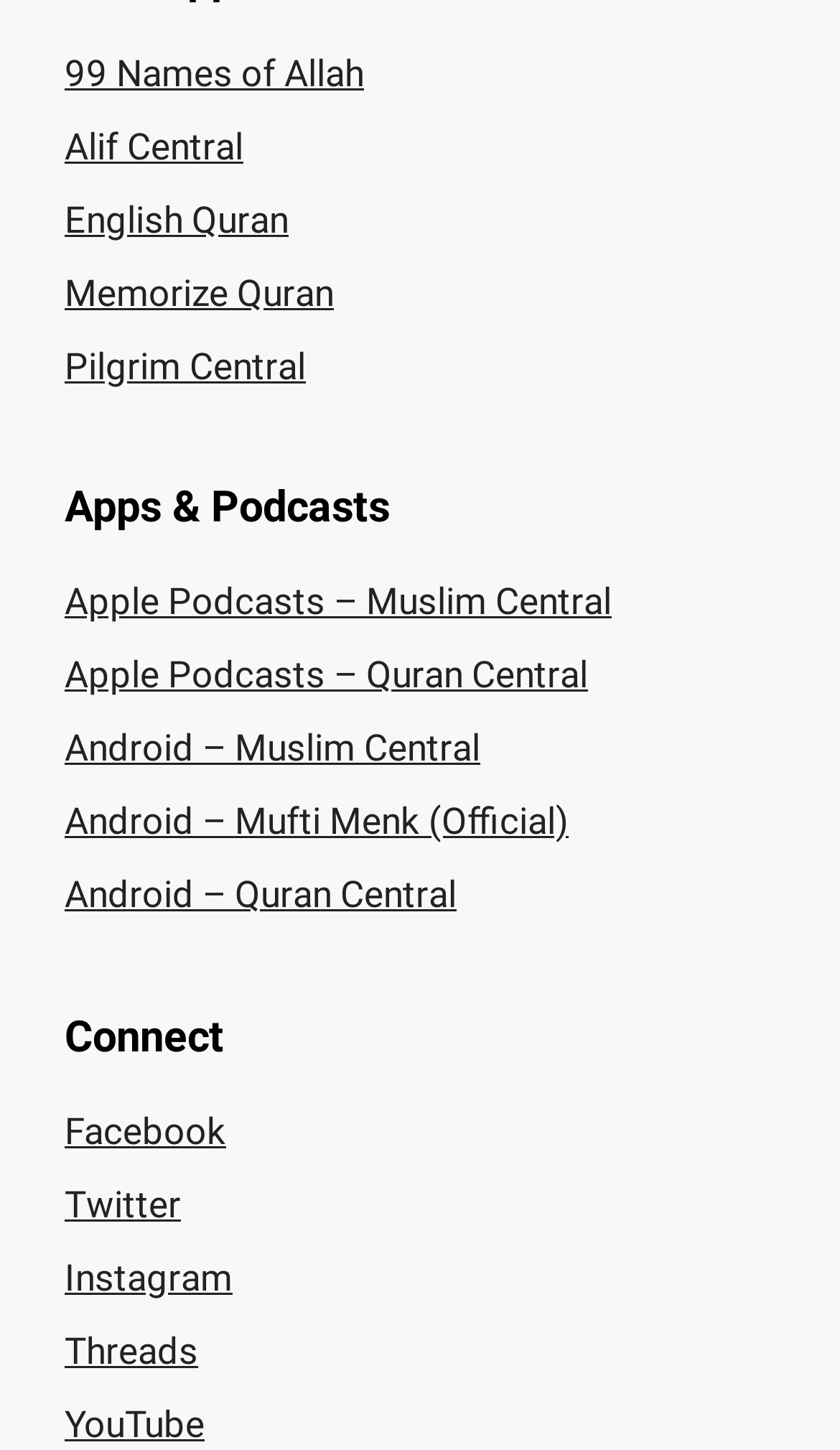Use one word or a short phrase to answer the question provided: 
How many social media links are there?

5